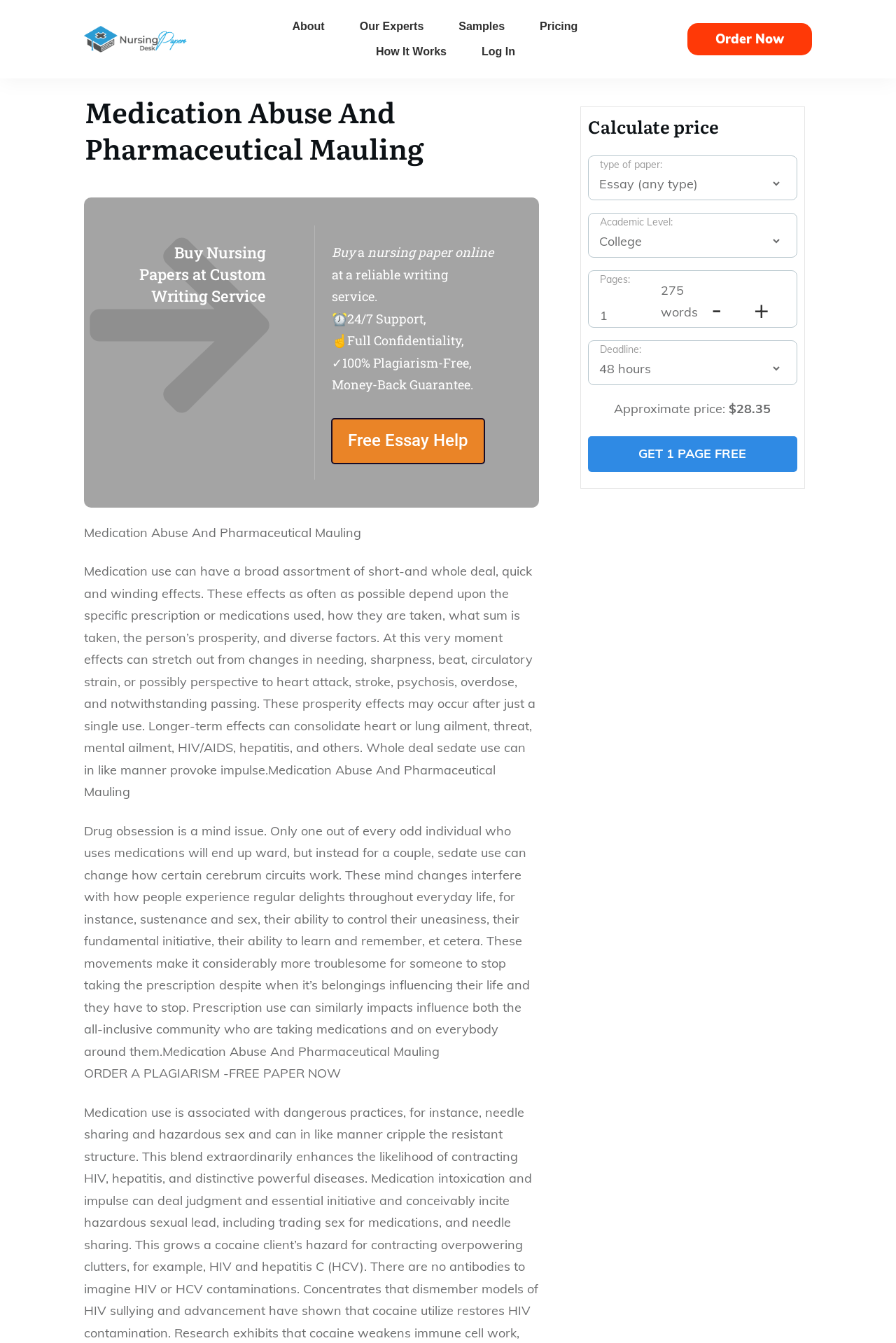Locate the heading on the webpage and return its text.

Medication Abuse And Pharmaceutical Mauling